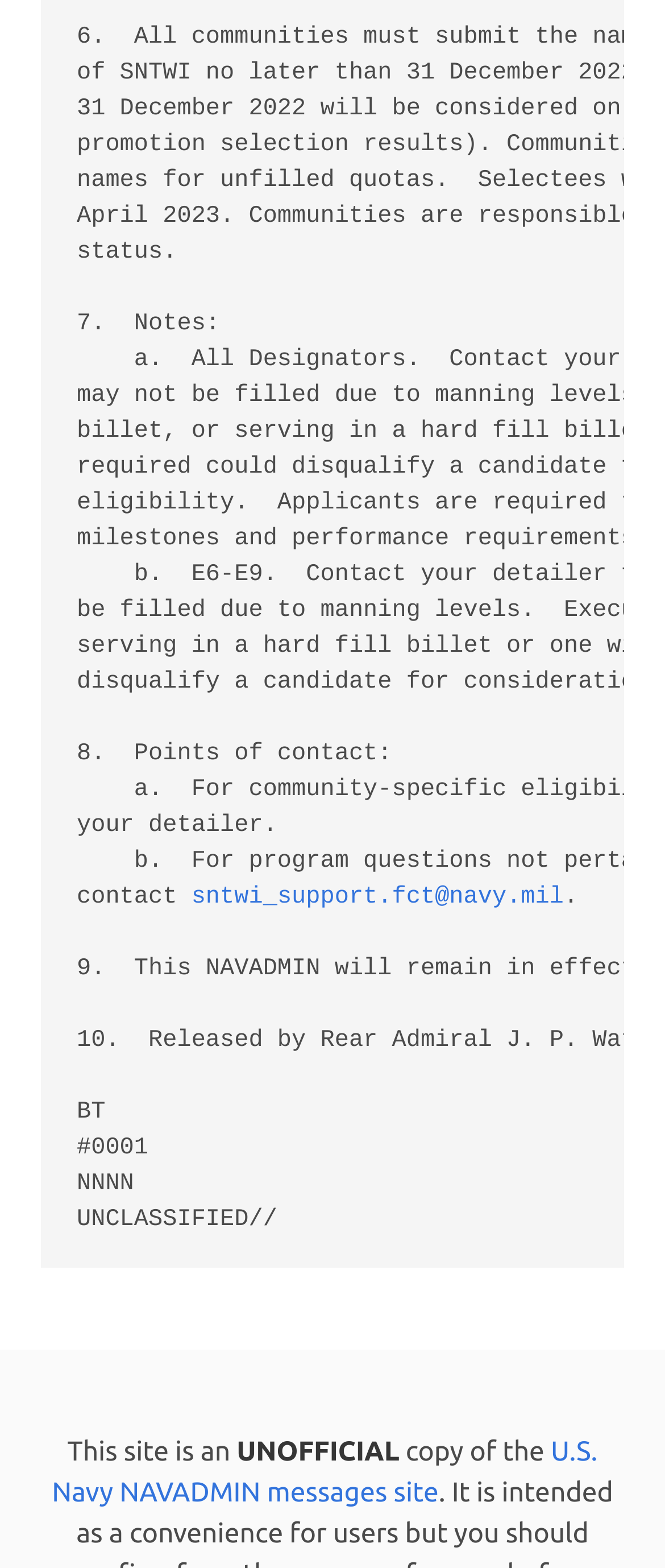Please provide the bounding box coordinates in the format (top-left x, top-left y, bottom-right x, bottom-right y). Remember, all values are floating point numbers between 0 and 1. What is the bounding box coordinate of the region described as: U.S. Navy NAVADMIN messages site

[0.078, 0.916, 0.899, 0.962]